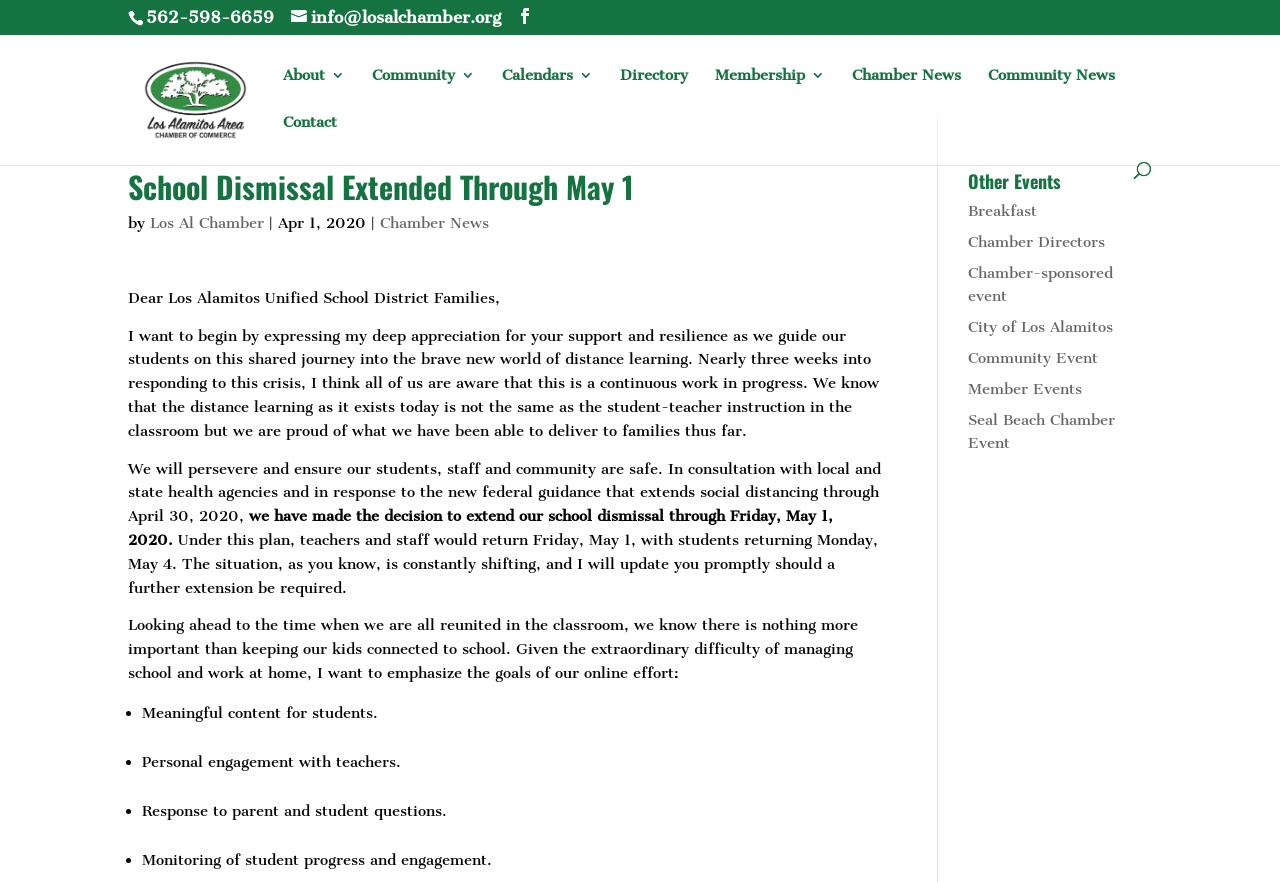Find the bounding box coordinates of the area that needs to be clicked in order to achieve the following instruction: "Read the latest chamber news". The coordinates should be specified as four float numbers between 0 and 1, i.e., [left, top, right, bottom].

[0.666, 0.077, 0.751, 0.13]